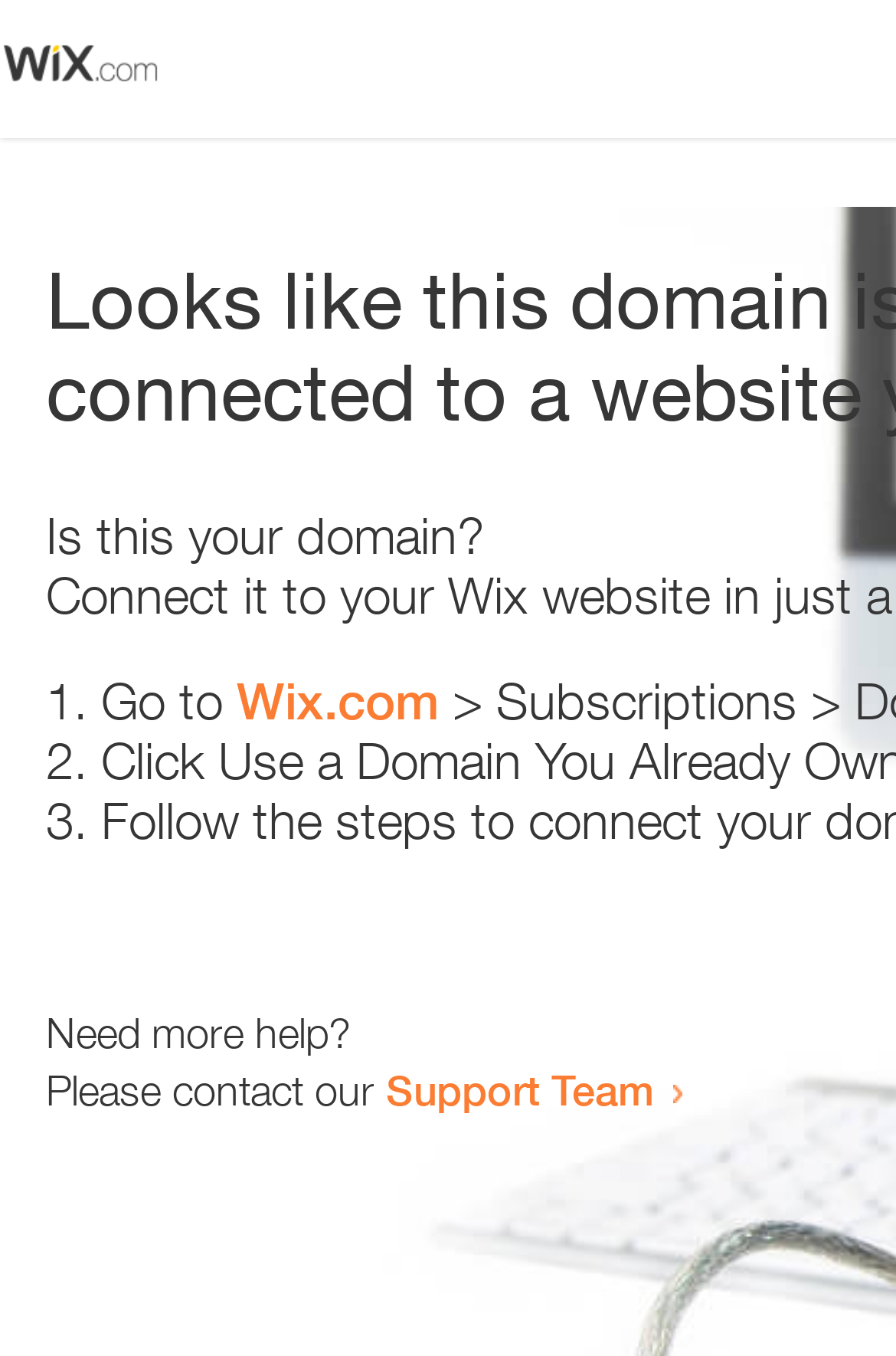Show the bounding box coordinates for the HTML element described as: "Customize".

None